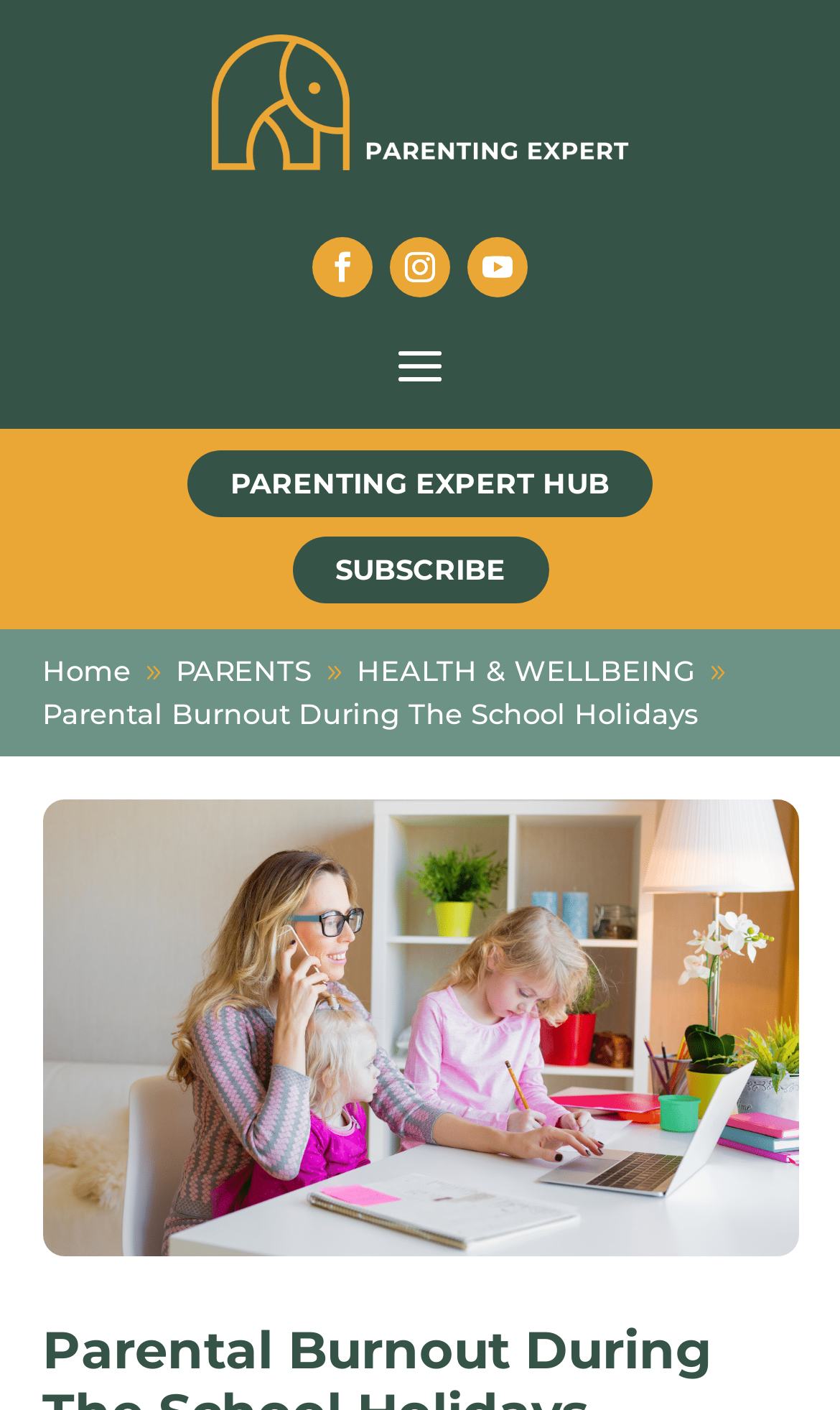Identify the bounding box coordinates of the region that needs to be clicked to carry out this instruction: "subscribe". Provide these coordinates as four float numbers ranging from 0 to 1, i.e., [left, top, right, bottom].

[0.347, 0.381, 0.653, 0.428]